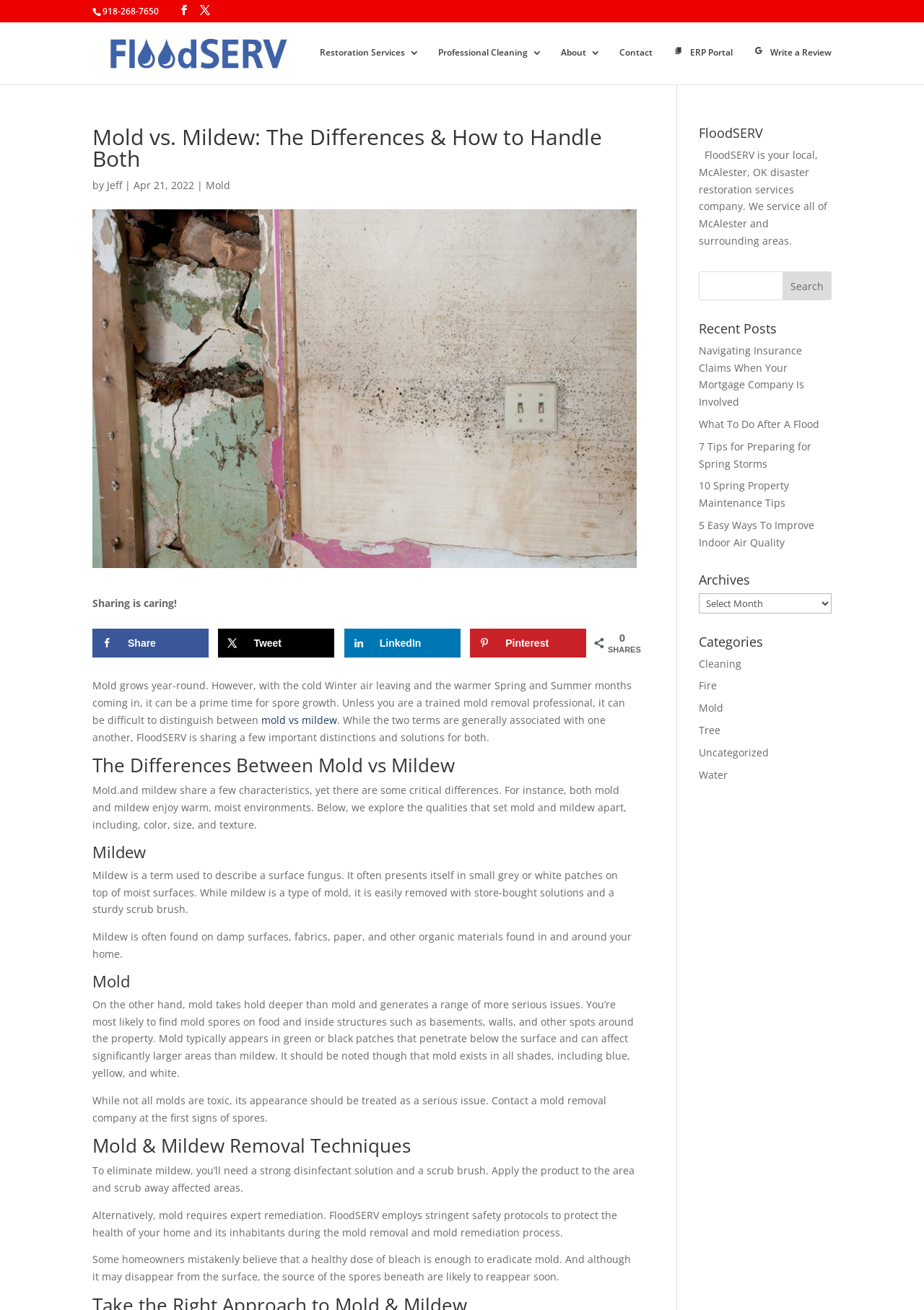Identify the bounding box of the HTML element described here: "10 Spring Property Maintenance Tips". Provide the coordinates as four float numbers between 0 and 1: [left, top, right, bottom].

[0.756, 0.365, 0.854, 0.389]